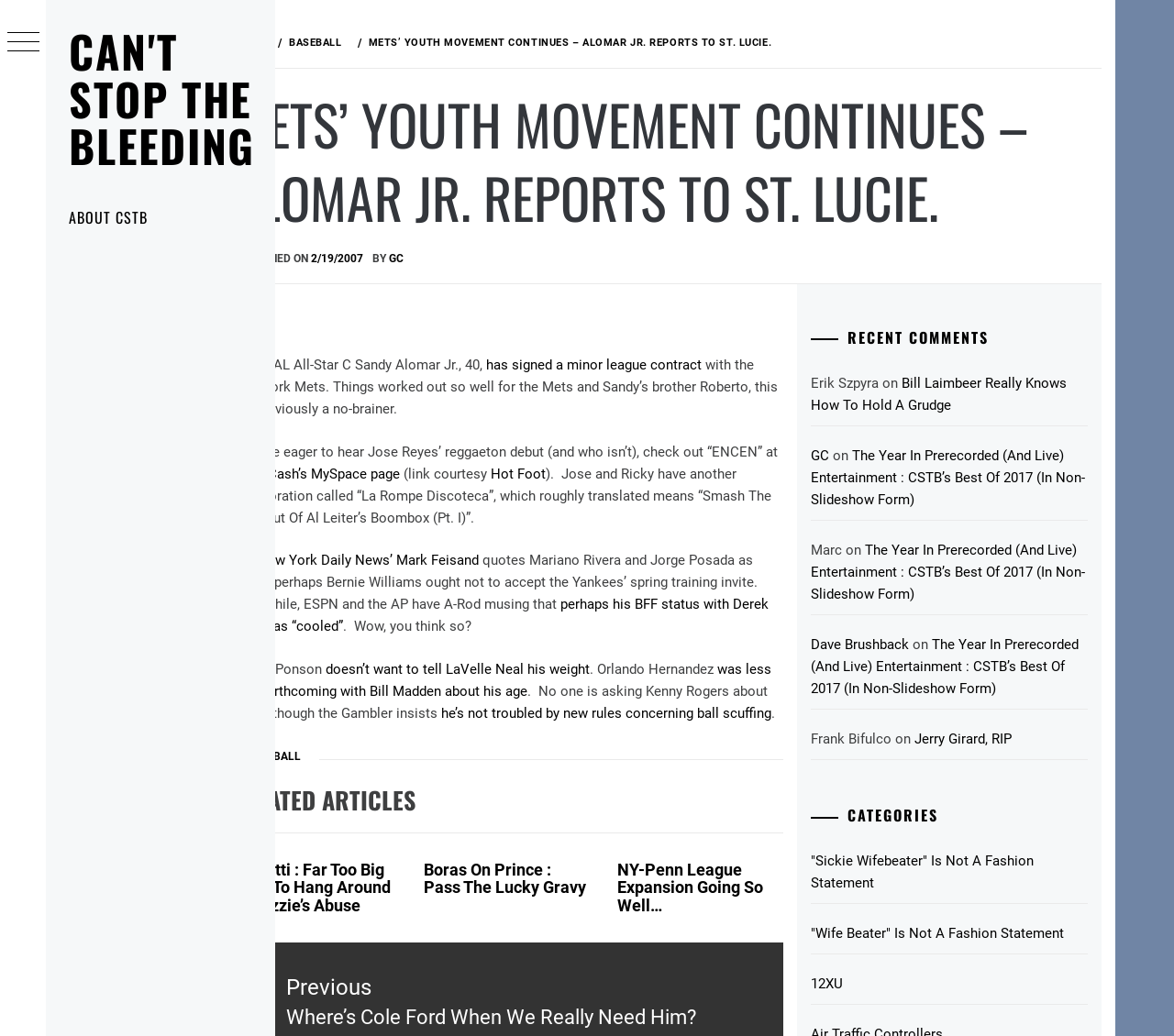What is the date of the article?
Please provide a comprehensive answer based on the details in the screenshot.

The article mentions 'PUBLISHED ON 2/19/2007' which indicates that the date of the article is 2/19/2007.